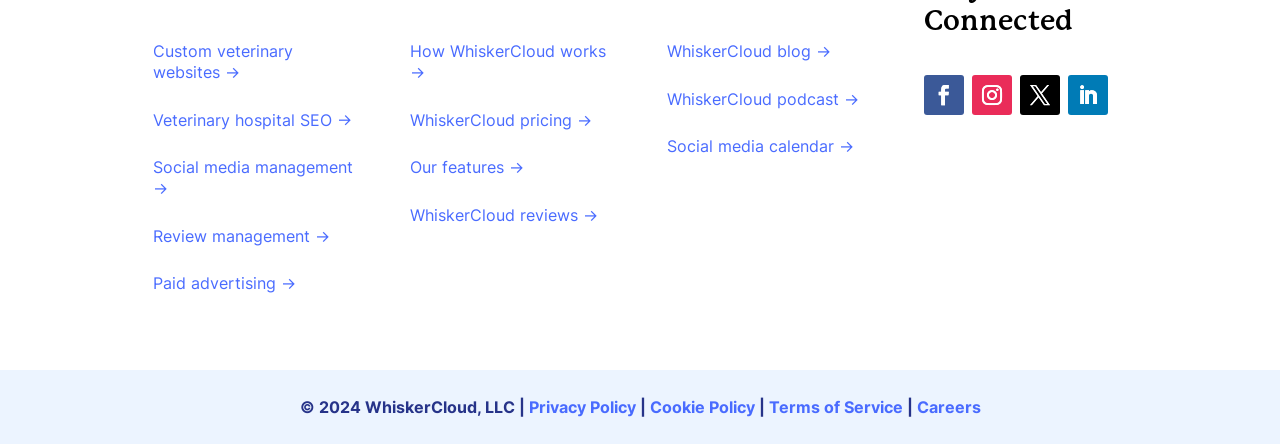Provide the bounding box coordinates of the section that needs to be clicked to accomplish the following instruction: "Explore WhiskerCloud pricing."

[0.32, 0.247, 0.462, 0.292]